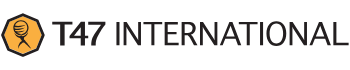What color is the background of the logo?
Please use the visual content to give a single word or phrase answer.

orange